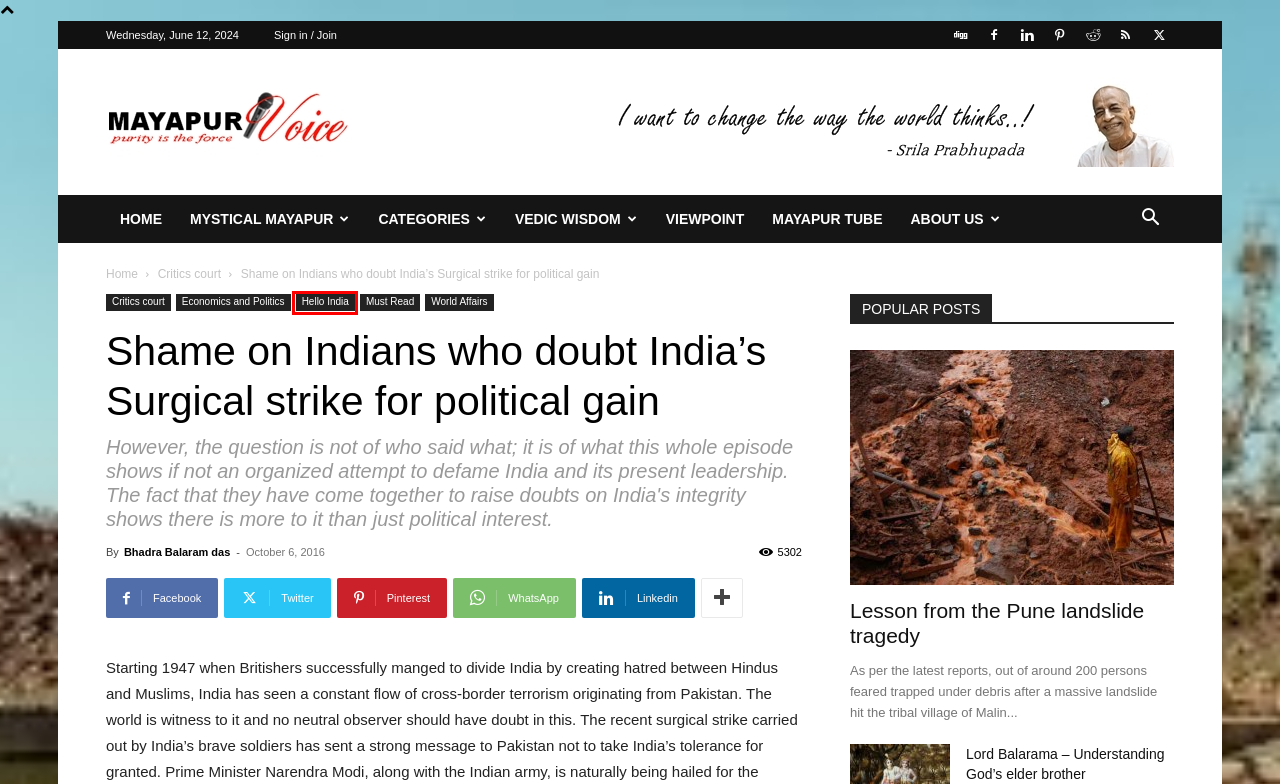Observe the provided screenshot of a webpage that has a red rectangle bounding box. Determine the webpage description that best matches the new webpage after clicking the element inside the red bounding box. Here are the candidates:
A. Critics court Archives - Mayapur Voice
B. Hello India Archives - Mayapur Voice
C. Must Read Archives - Mayapur Voice
D. Viewpoint - Mayapur Voice
E. Mayapur Voice
F. Lord Balarama - Understanding God's elder brother - Mayapur Voice
G. Economics and Politics Archives - Mayapur Voice
H. Bhadra Balaram das, Author at Mayapur Voice

B